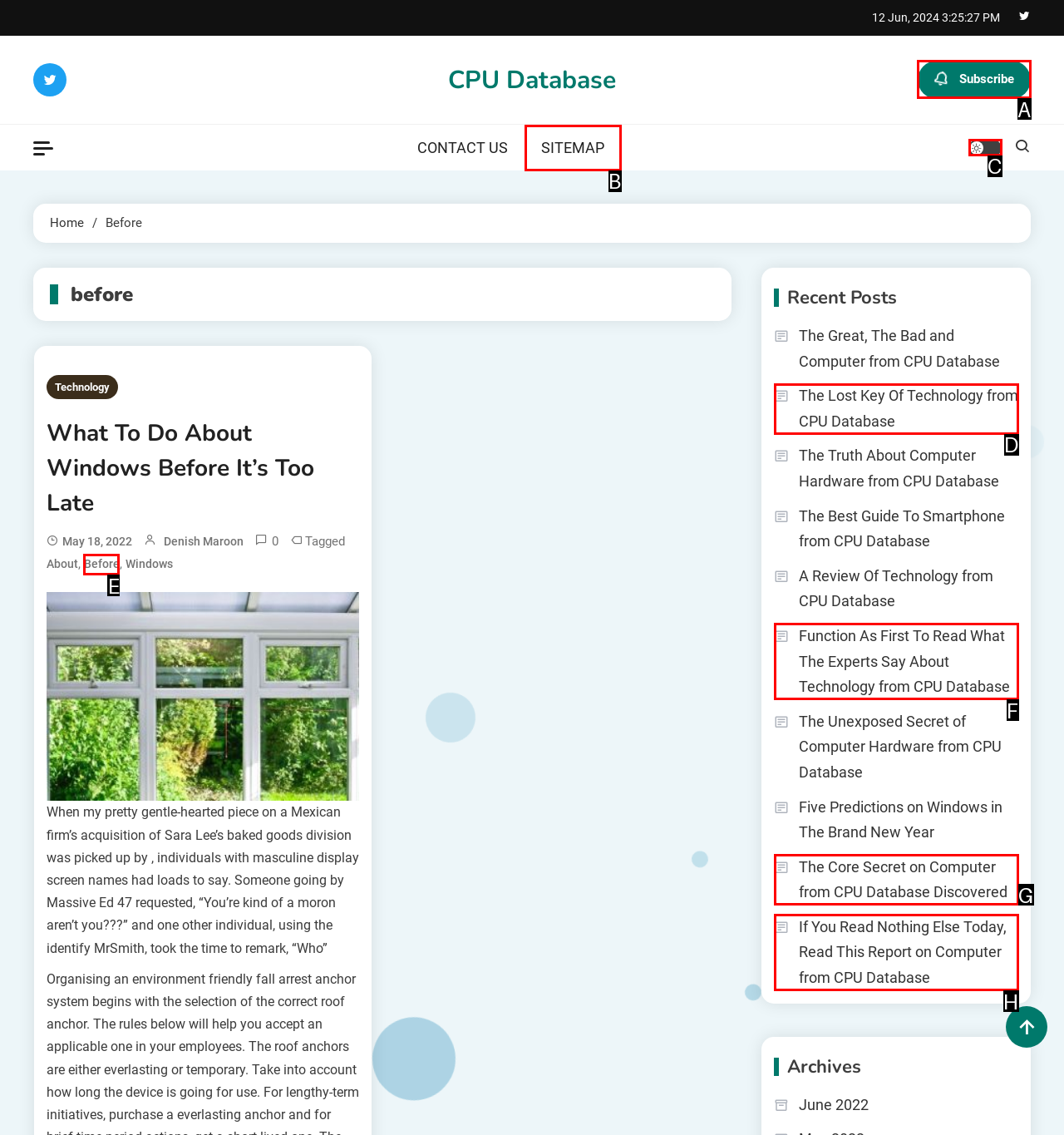Point out the letter of the HTML element you should click on to execute the task: Subscribe to the newsletter
Reply with the letter from the given options.

A